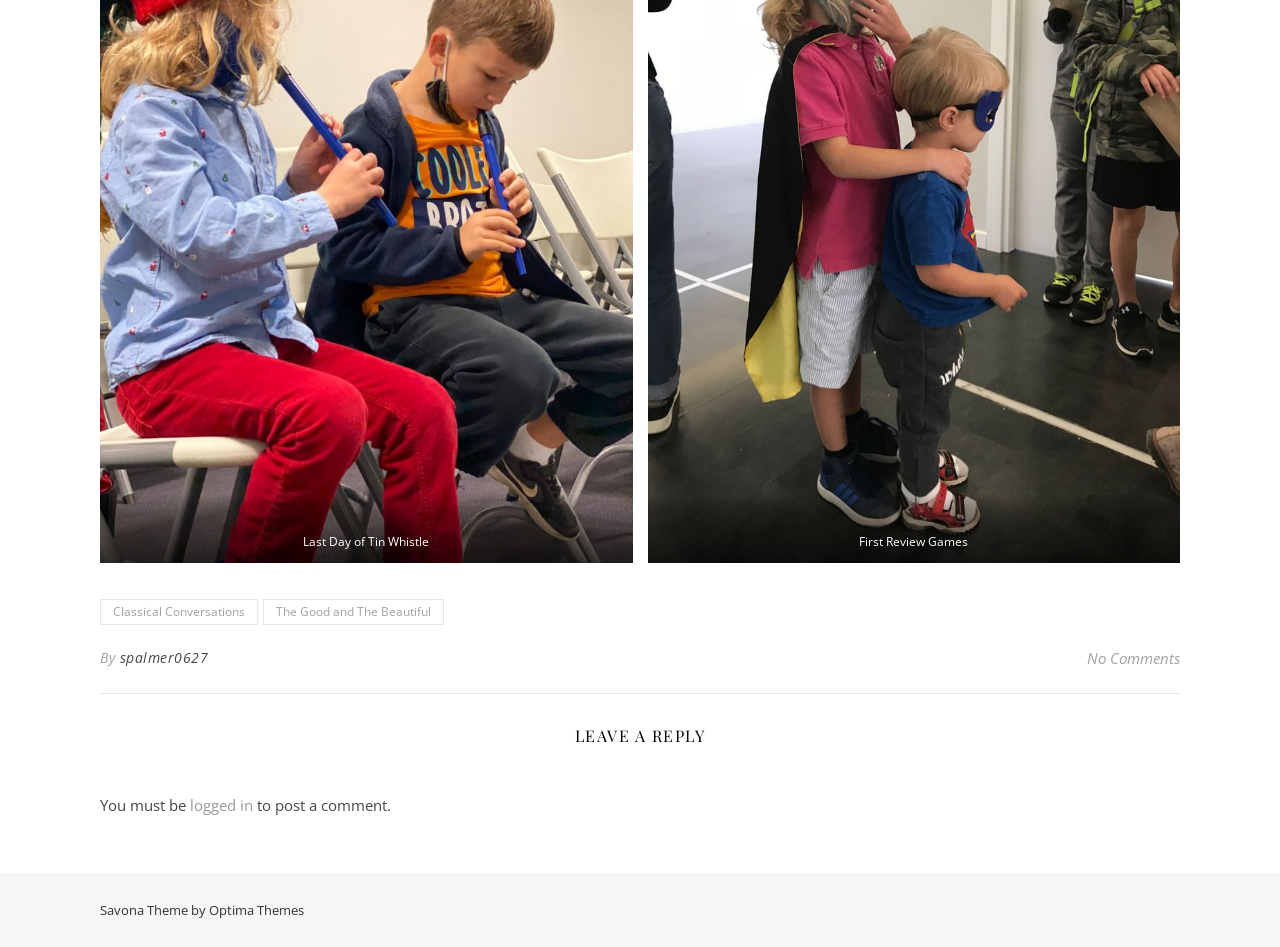Please provide a comprehensive answer to the question below using the information from the image: What is required to post a comment?

I found a StaticText element with the text 'You must be' followed by a link element with the text 'logged in', indicating that one must be logged in to post a comment.